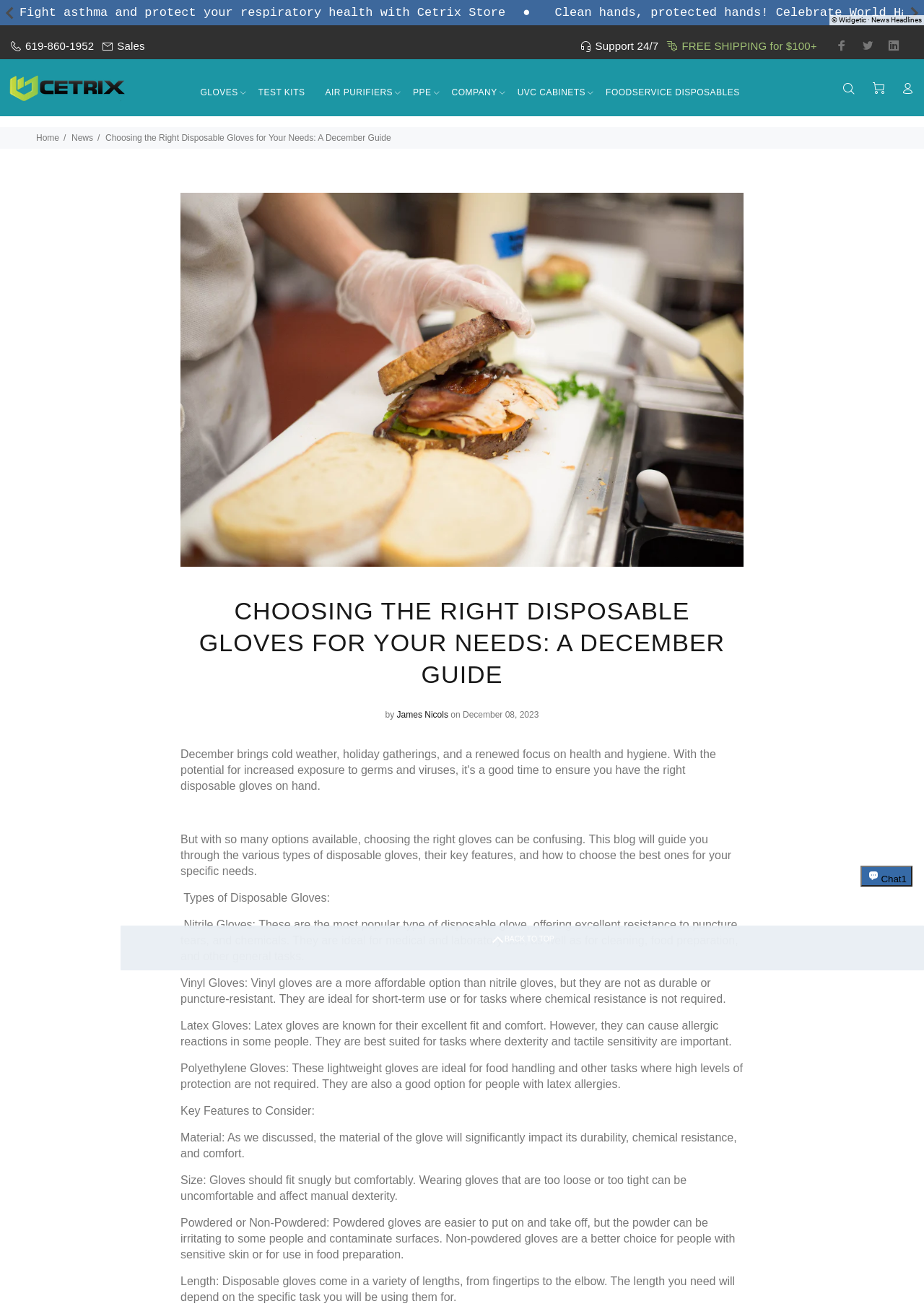Locate the bounding box coordinates of the element that should be clicked to fulfill the instruction: "Click on the 'GLOVES' link".

[0.207, 0.063, 0.268, 0.079]